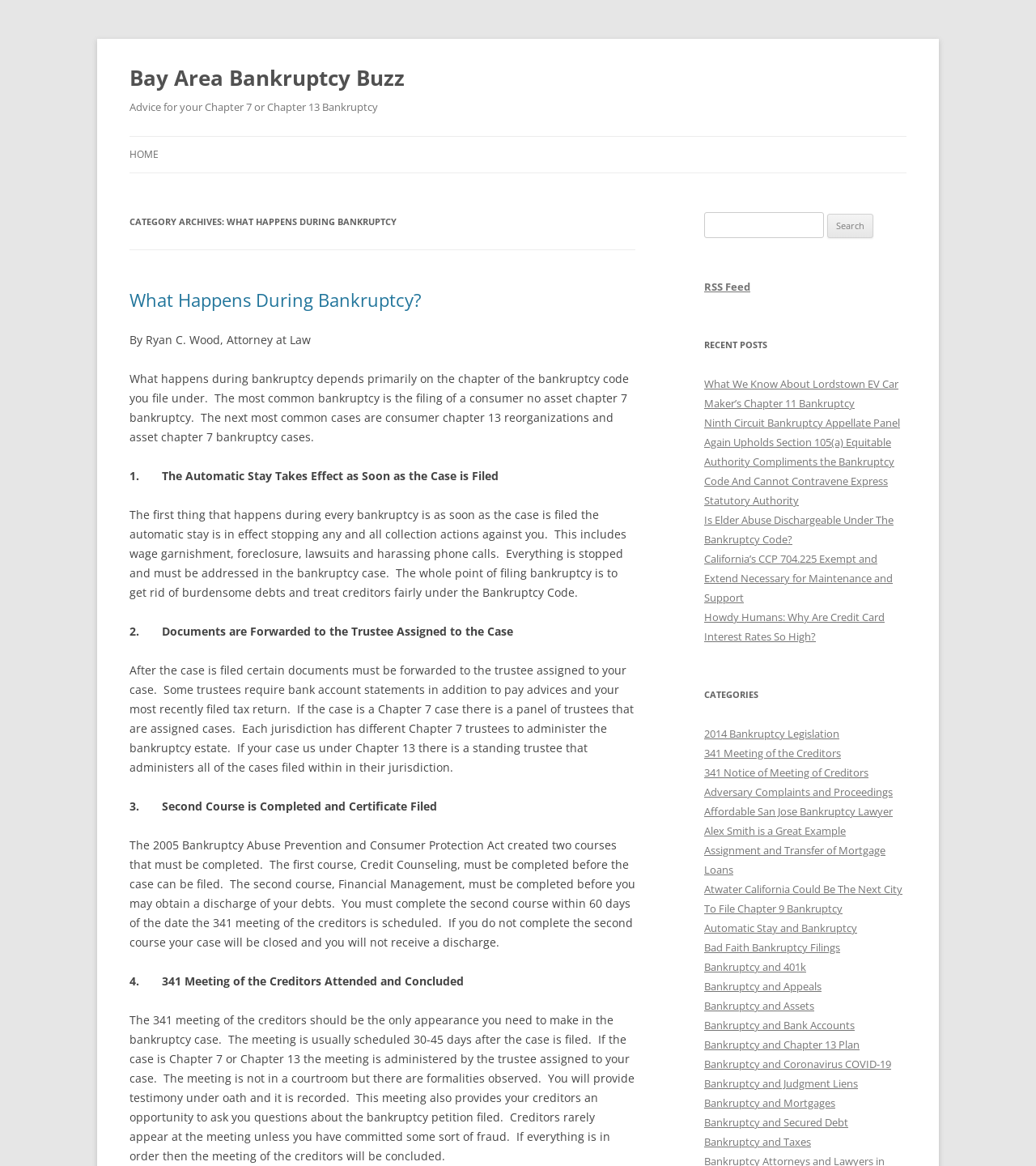Answer briefly with one word or phrase:
What is the purpose of the 341 meeting of creditors?

Provide creditors an opportunity to ask questions